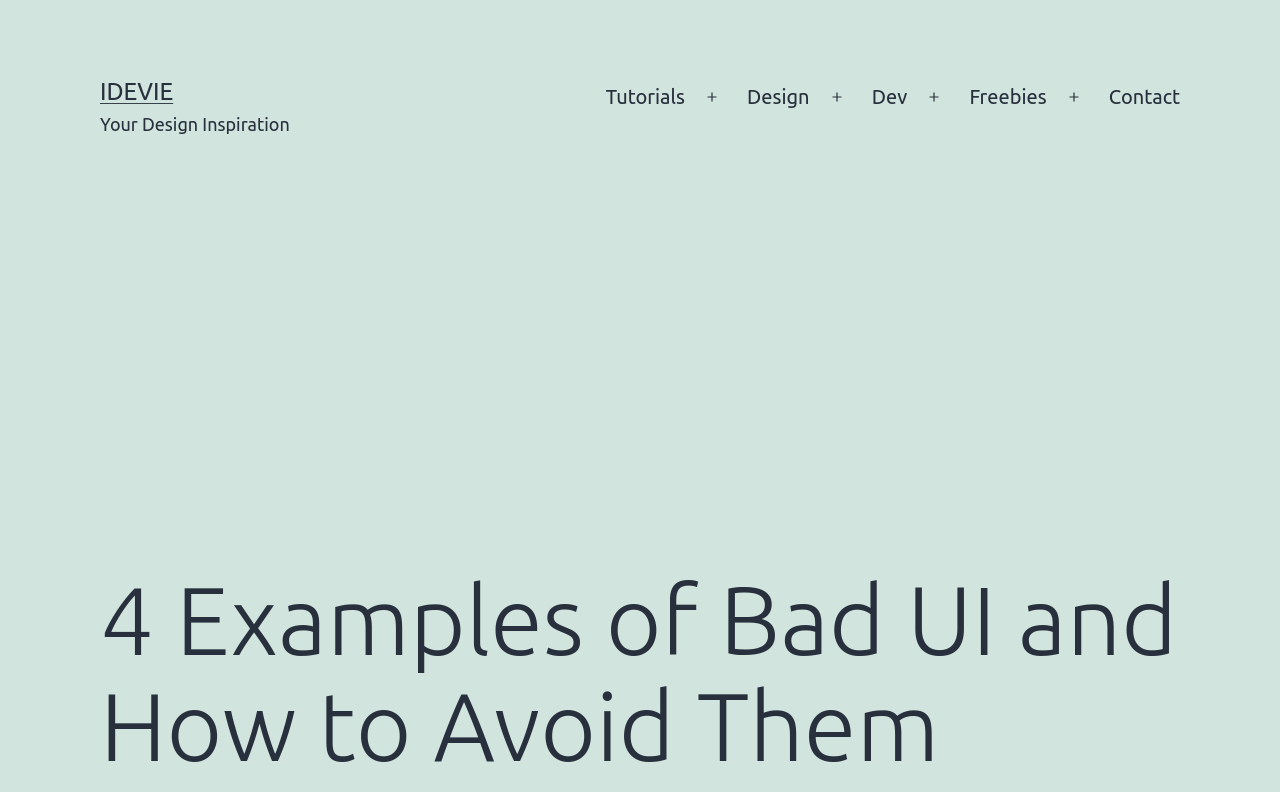Please predict the bounding box coordinates of the element's region where a click is necessary to complete the following instruction: "Click on the IDEVIE link". The coordinates should be represented by four float numbers between 0 and 1, i.e., [left, top, right, bottom].

[0.078, 0.098, 0.135, 0.133]